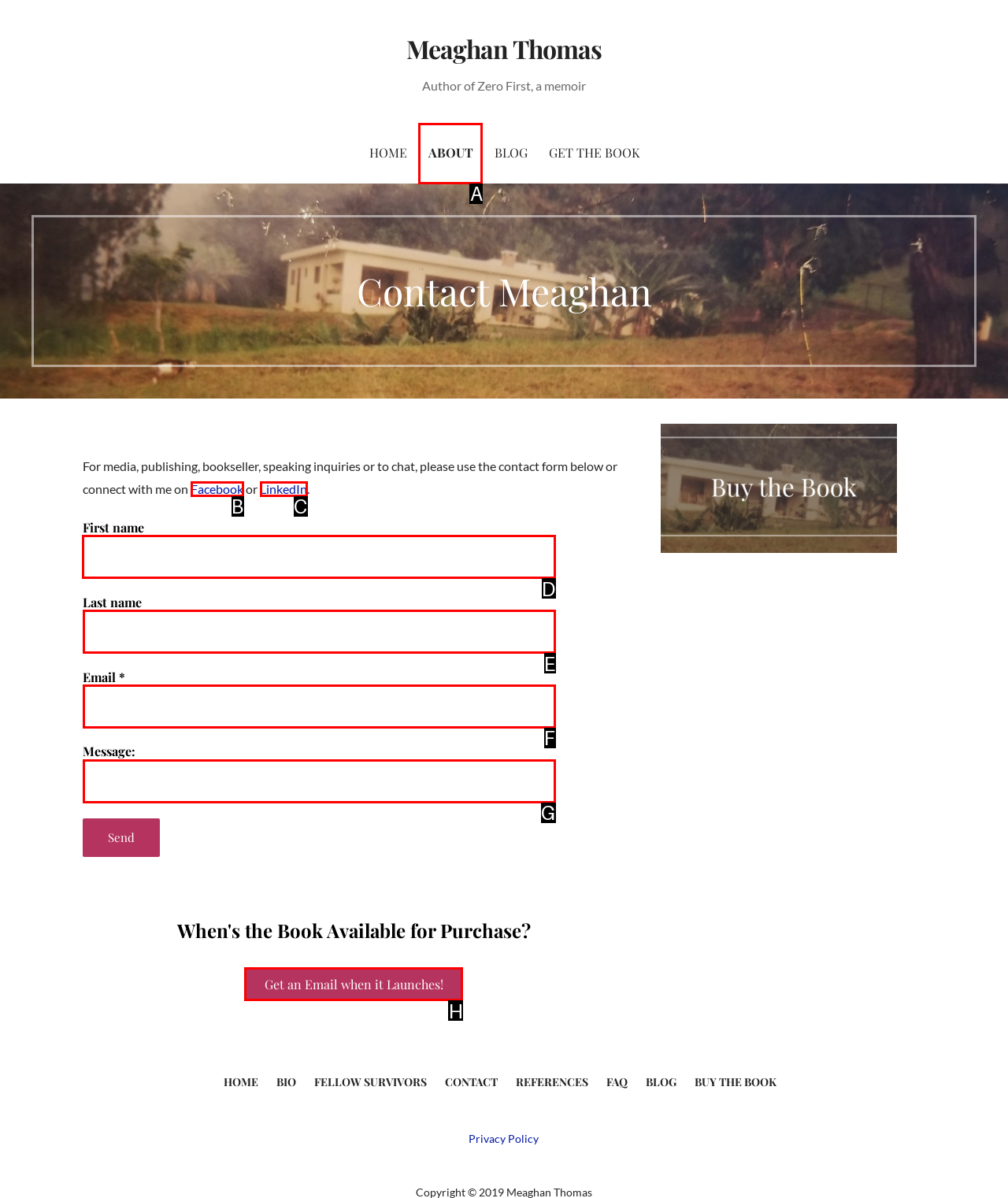Identify which lettered option completes the task: Fill in the First name field. Provide the letter of the correct choice.

D